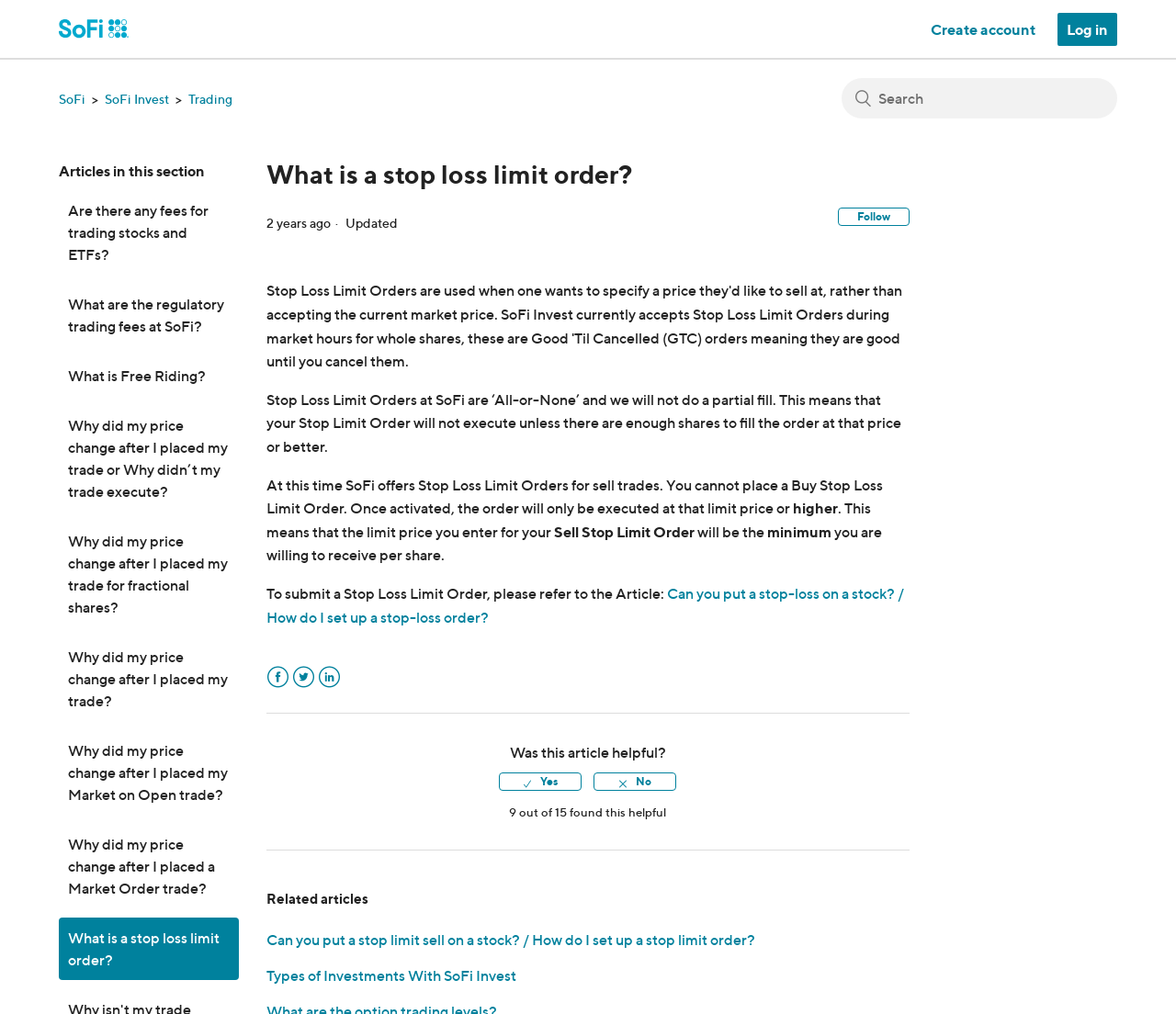Please identify the bounding box coordinates of the element I need to click to follow this instruction: "Go to SoFi Help Center home page".

[0.05, 0.019, 0.11, 0.038]